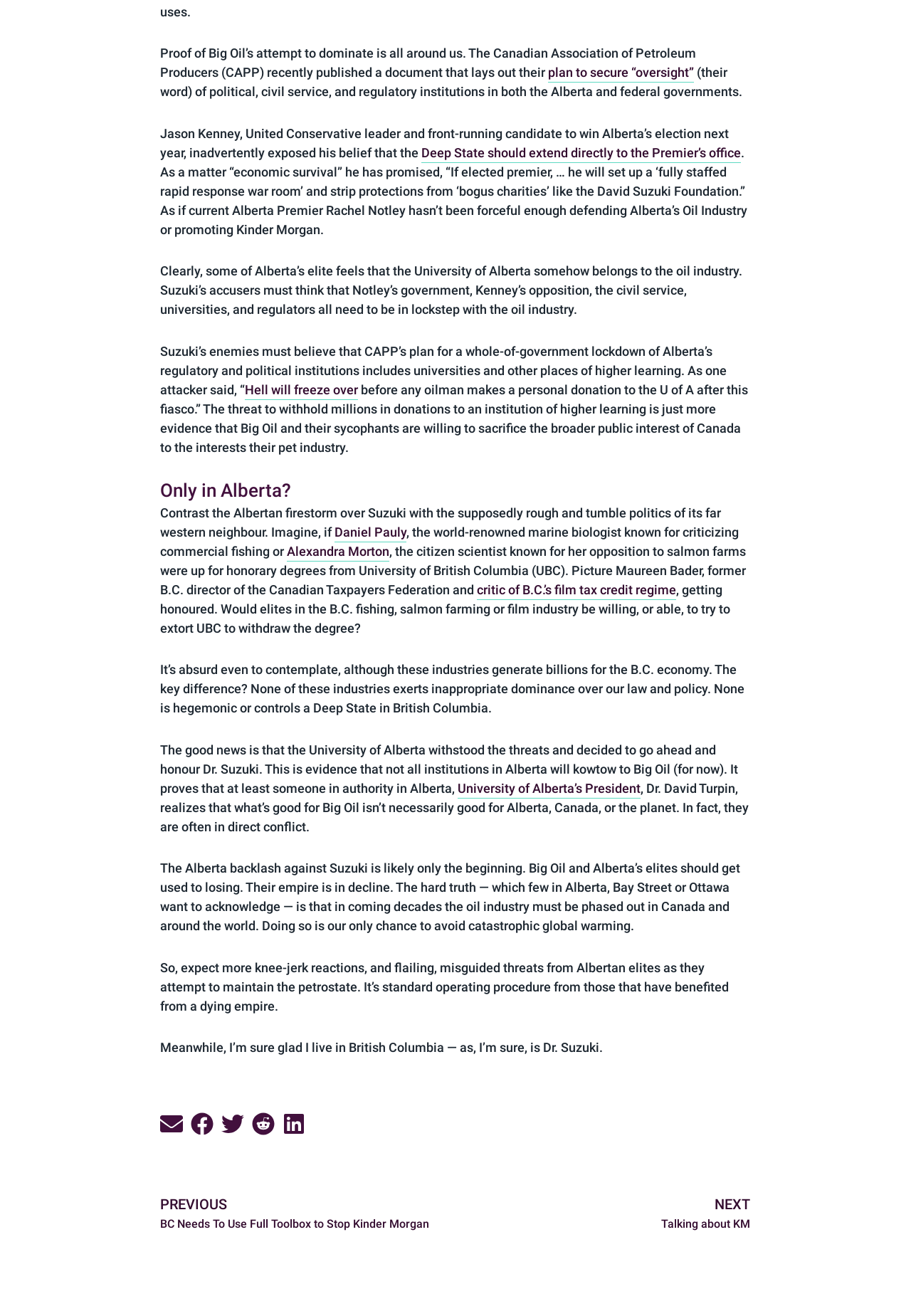Bounding box coordinates are to be given in the format (top-left x, top-left y, bottom-right x, bottom-right y). All values must be floating point numbers between 0 and 1. Provide the bounding box coordinate for the UI element described as: Daniel Pauly

[0.367, 0.399, 0.446, 0.412]